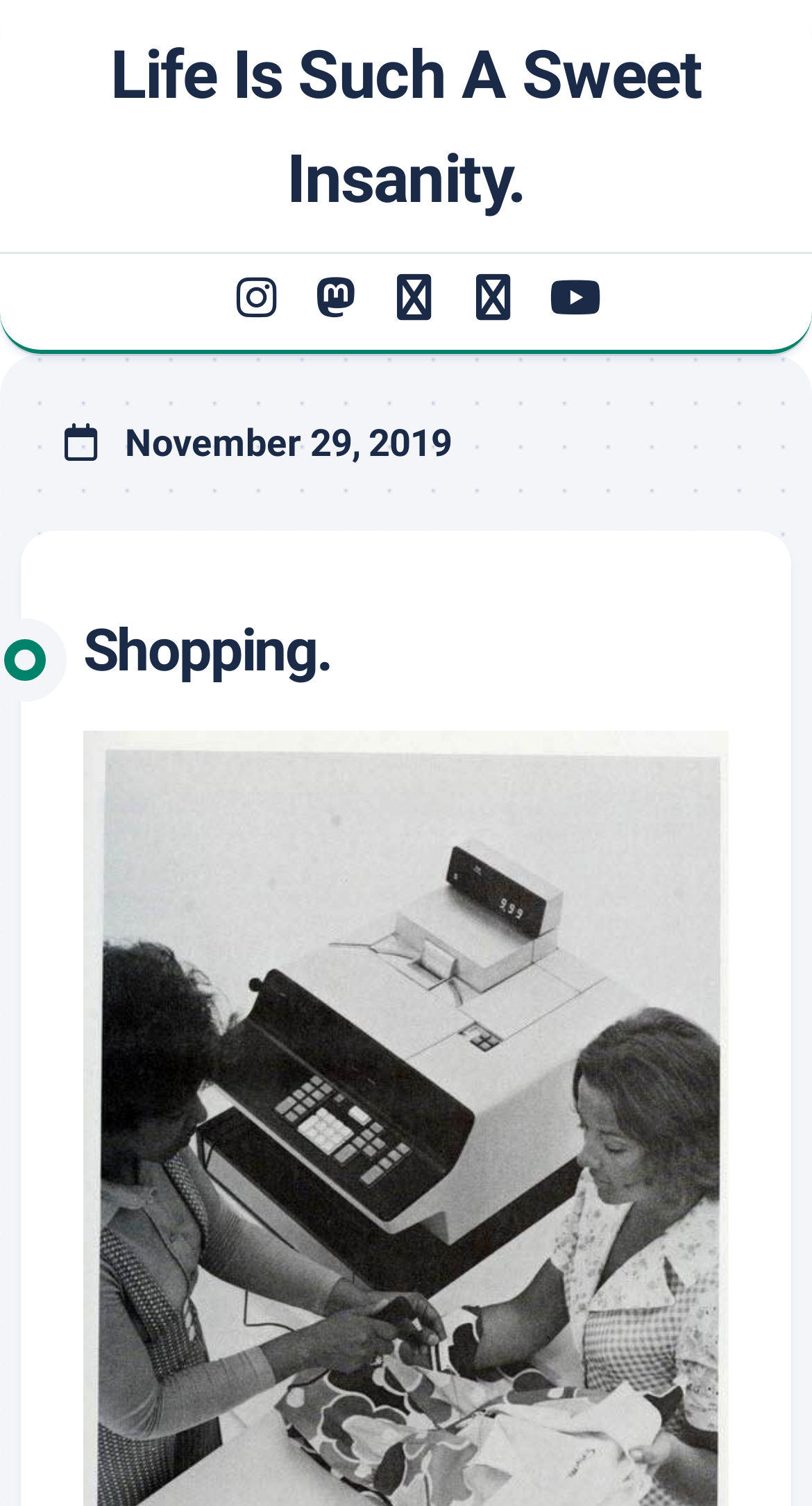How many social media links are present on the webpage?
Using the information from the image, provide a comprehensive answer to the question.

I counted the number of link elements with Unicode characters '', '', '', '', and '' which are commonly used to represent social media icons.